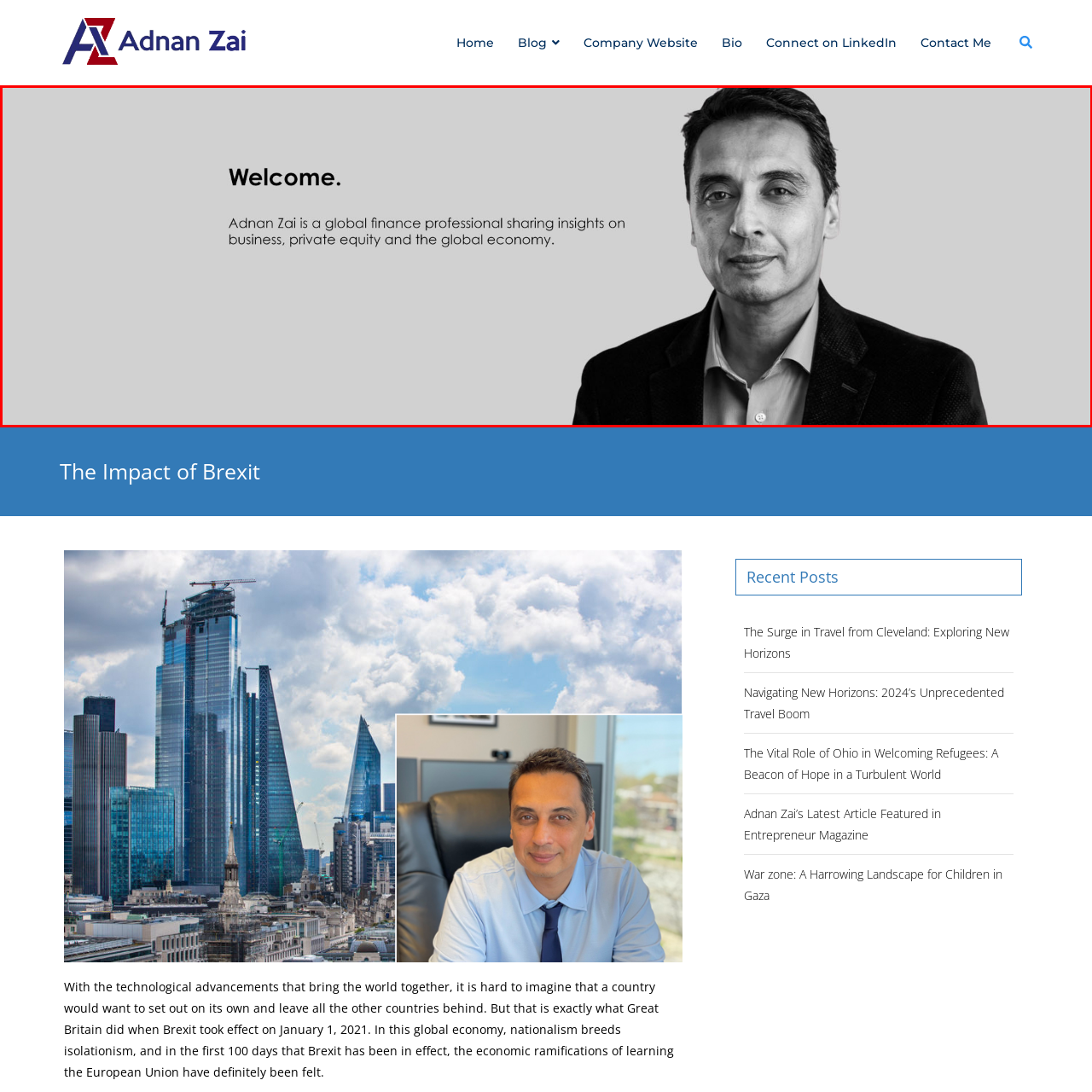Focus on the image marked by the red bounding box and offer an in-depth answer to the subsequent question based on the visual content: What is Adnan Zai's profession?

The image features Adnan Zai, a global finance professional, who presents a warm welcome to viewers. Below this greeting, a brief introduction describes Zai's expertise, stating that he shares valuable insights on business, private equity, and the global economy.